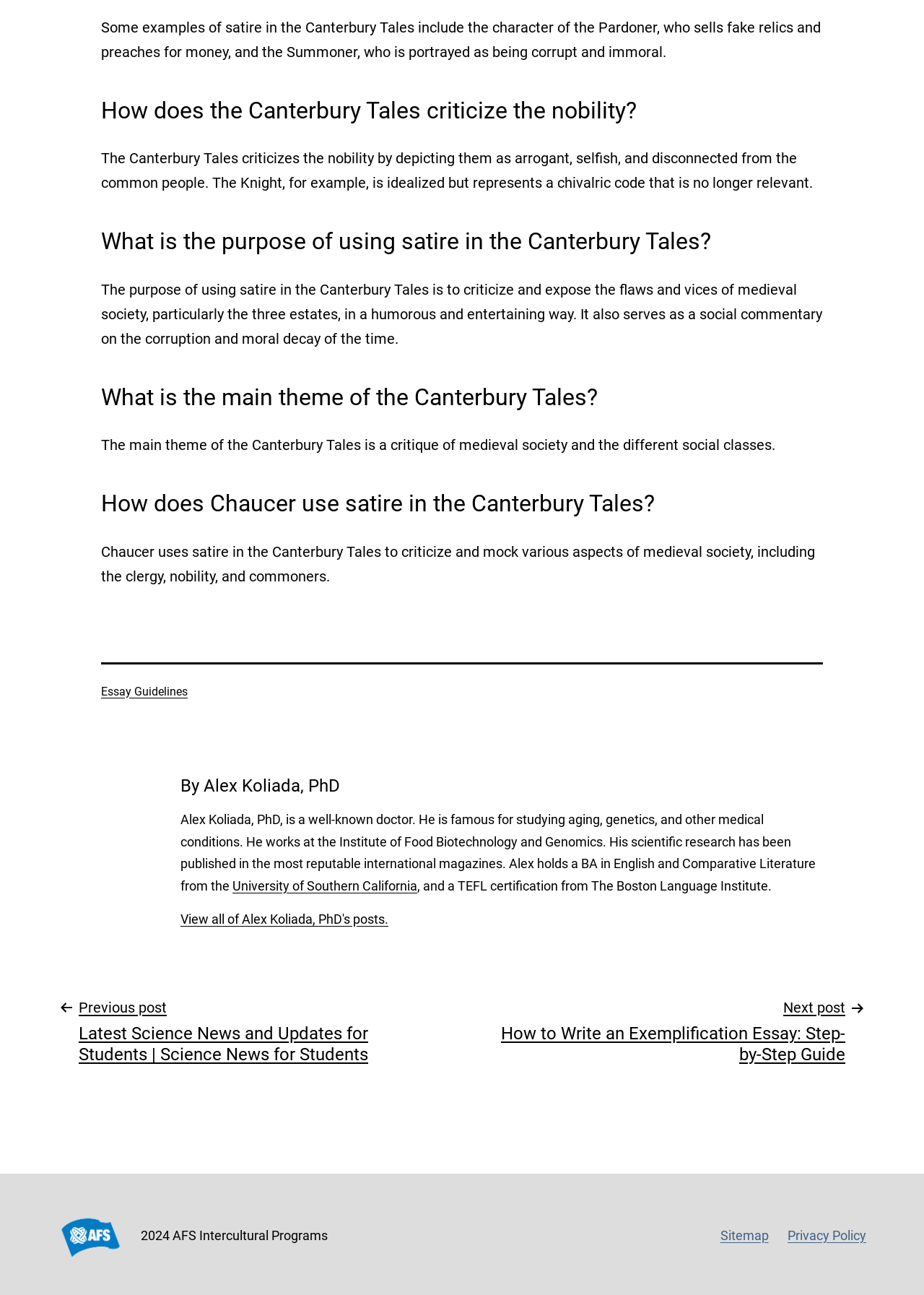What is the purpose of using satire in the Canterbury Tales?
Give a one-word or short phrase answer based on the image.

To criticize and expose flaws